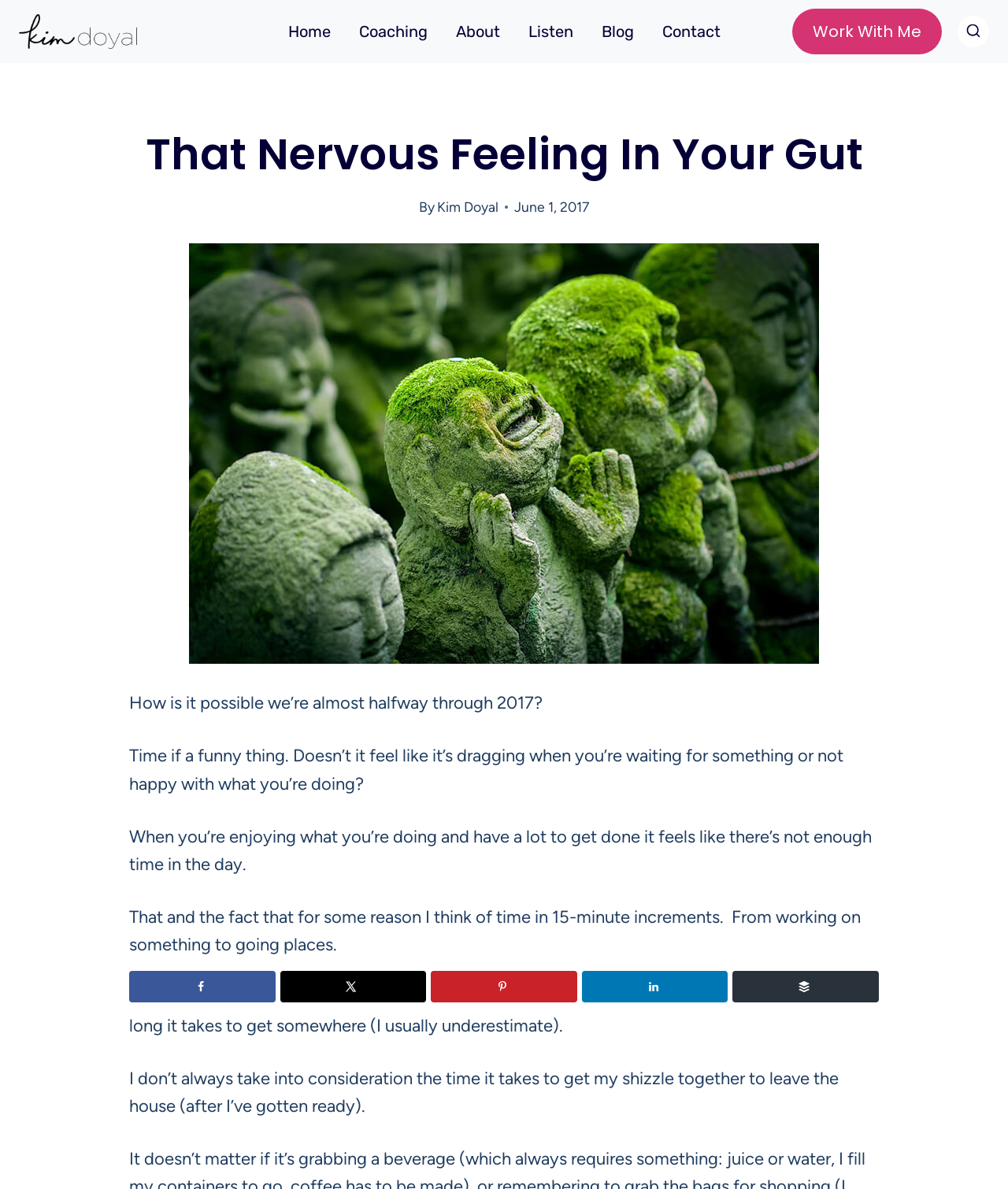Please determine the bounding box coordinates for the element with the description: "Coaching".

[0.342, 0.008, 0.438, 0.045]